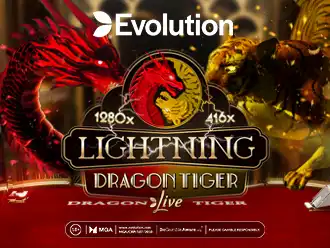Refer to the image and provide an in-depth answer to the question: 
What is the brand reputation affirmed by the logo?

The Evolution logo is positioned at the top of the graphic, which affirms the brand's reputation in the online gaming industry, indicating that the game is a product of a reputable and established company.